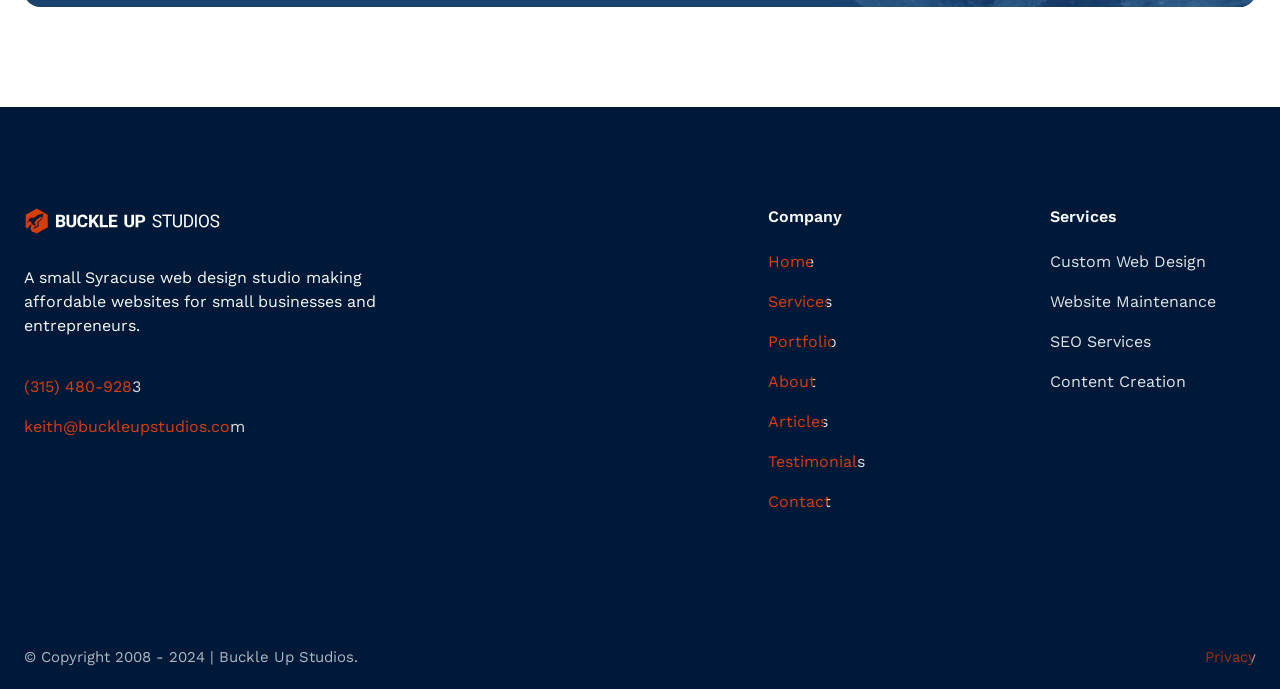Please identify the bounding box coordinates of the clickable area that will allow you to execute the instruction: "Add the Bedtime Reward Chart to Cart".

None